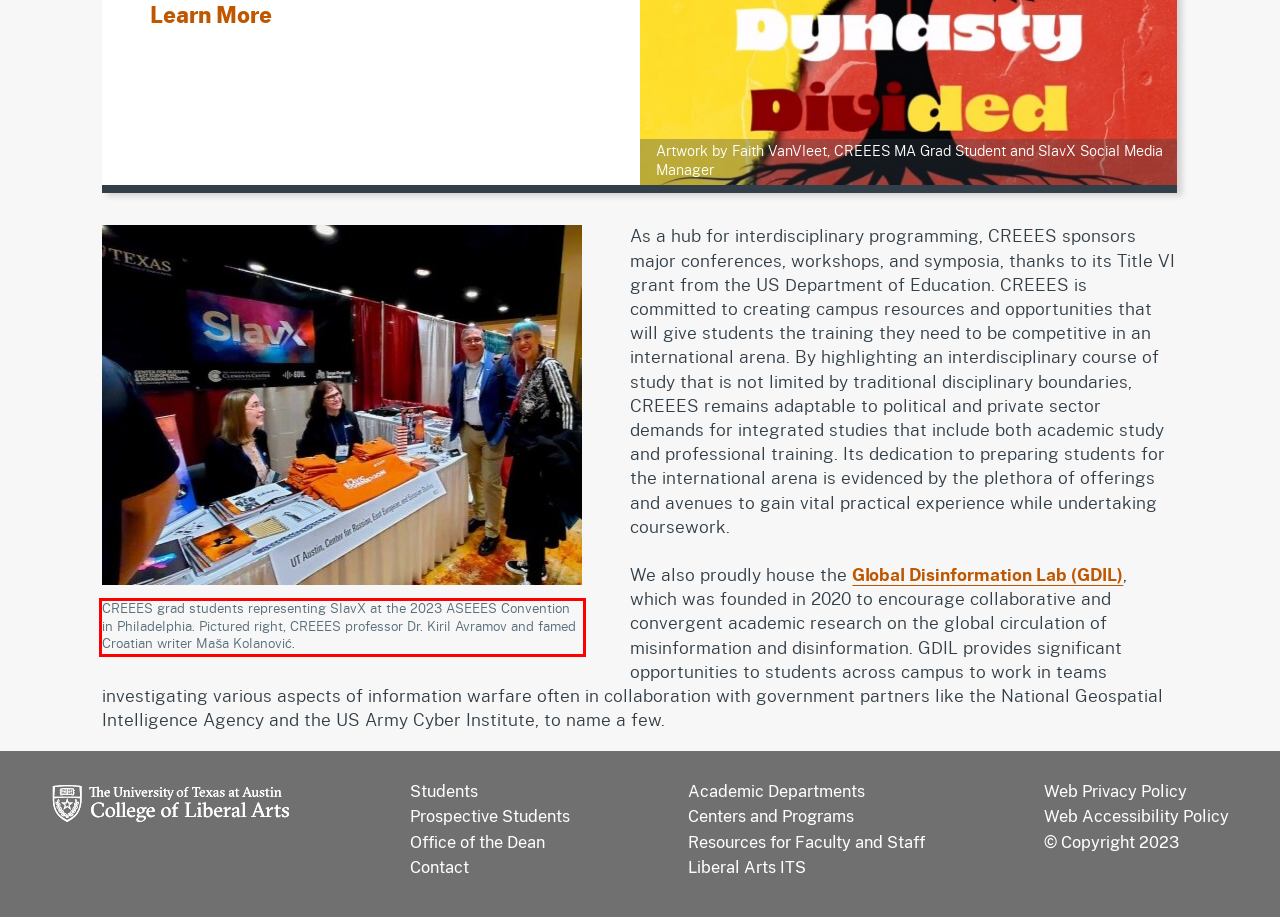You have a screenshot of a webpage with a red bounding box. Use OCR to generate the text contained within this red rectangle.

CREEES grad students representing SlavX at the 2023 ASEEES Convention in Philadelphia. Pictured right, CREEES professor Dr. Kiril Avramov and famed Croatian writer Maša Kolanović.